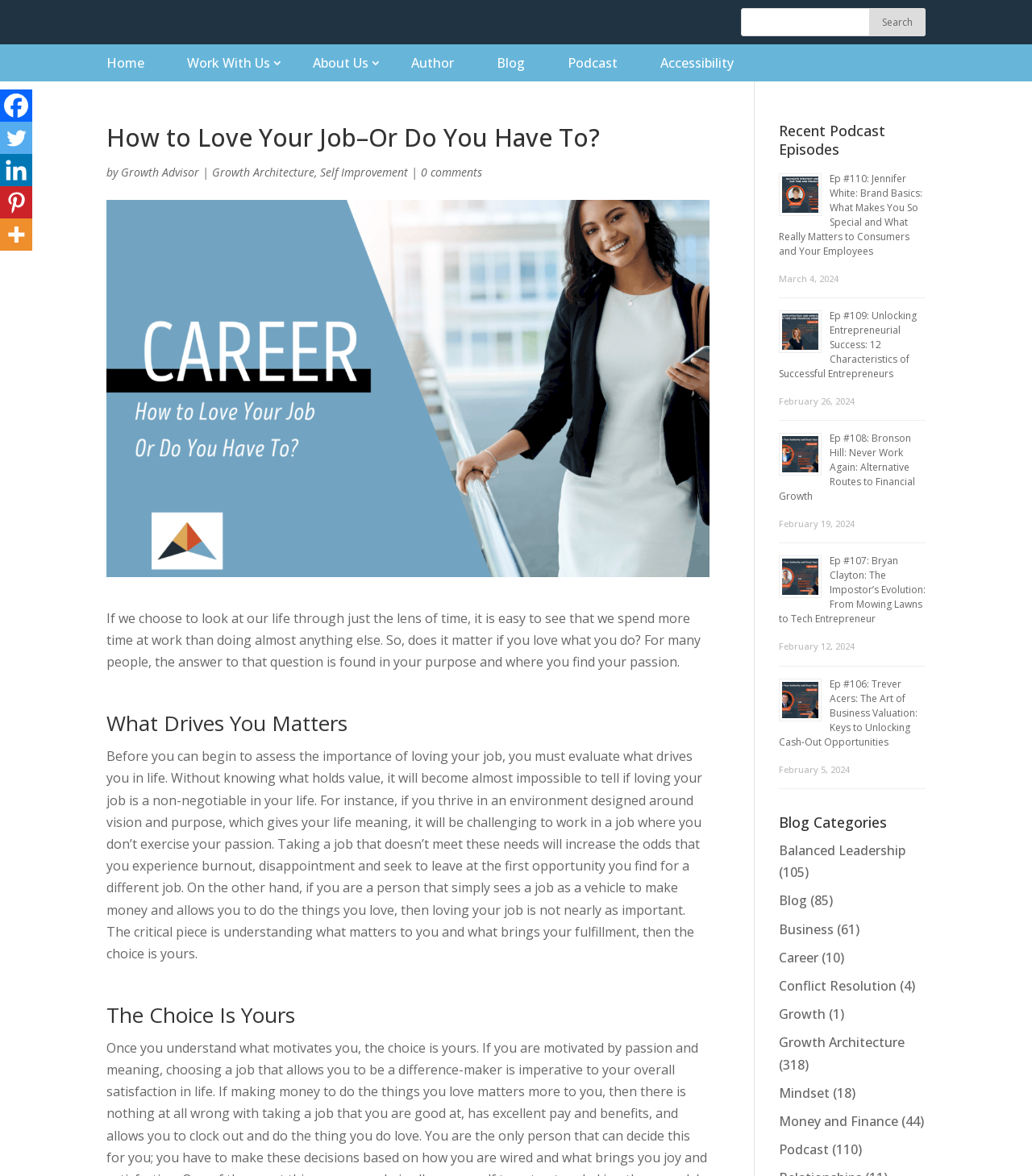What is the purpose of the search bar?
Kindly offer a comprehensive and detailed response to the question.

The purpose of the search bar can be inferred by its presence and typical functionality on websites, which is to allow users to search for specific content within the website.